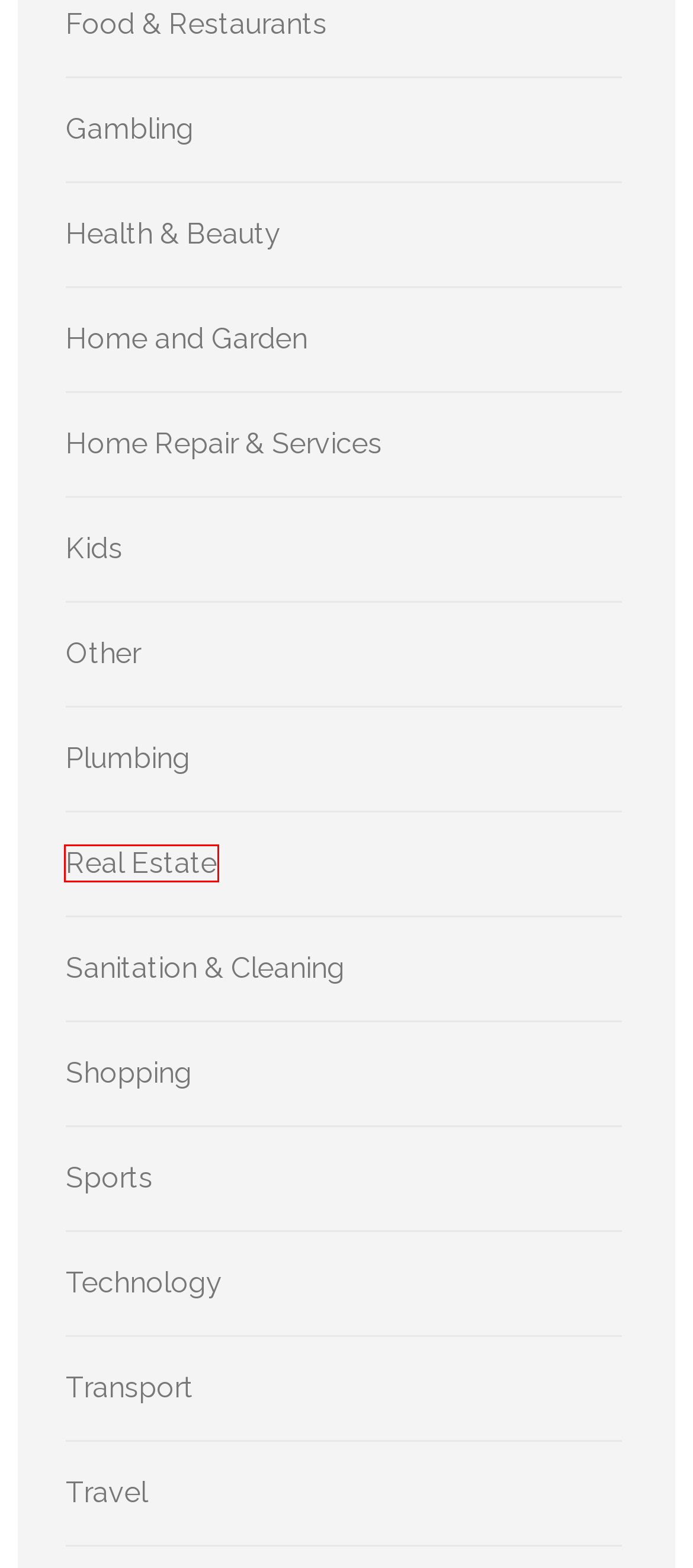You are looking at a screenshot of a webpage with a red bounding box around an element. Determine the best matching webpage description for the new webpage resulting from clicking the element in the red bounding box. Here are the descriptions:
A. Digital Marketing Services and SEO Company Oakland
B. Marketing1on1: Leading the Online Marketing Industry in Oakland – IntellectInsight
C. Buy Exquisite Replica Rolex Watches UK – IntellectInsight
D. Speedy Junk Hauling for Quick Results – IntellectInsight
E. Plumbing – IntellectInsight
F. Real Estate – IntellectInsight
G. Rara Themes: Easy to Use Mobile-Friendly WordPress Themes
H. Kids – IntellectInsight

F